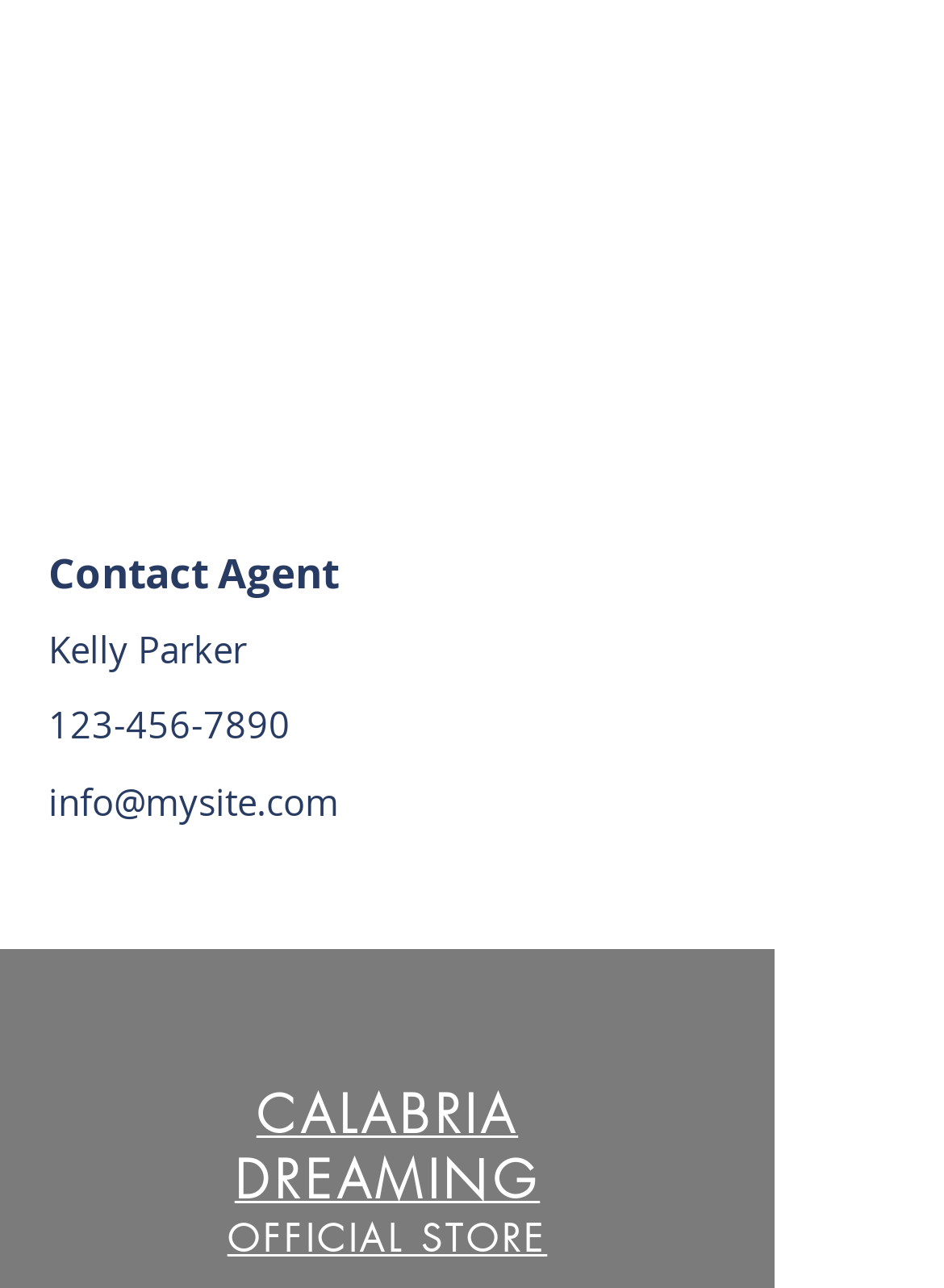Determine the bounding box coordinates for the UI element with the following description: "CALABRIA DREAMING OFFICIAL STORE". The coordinates should be four float numbers between 0 and 1, represented as [left, top, right, bottom].

[0.241, 0.85, 0.58, 0.982]